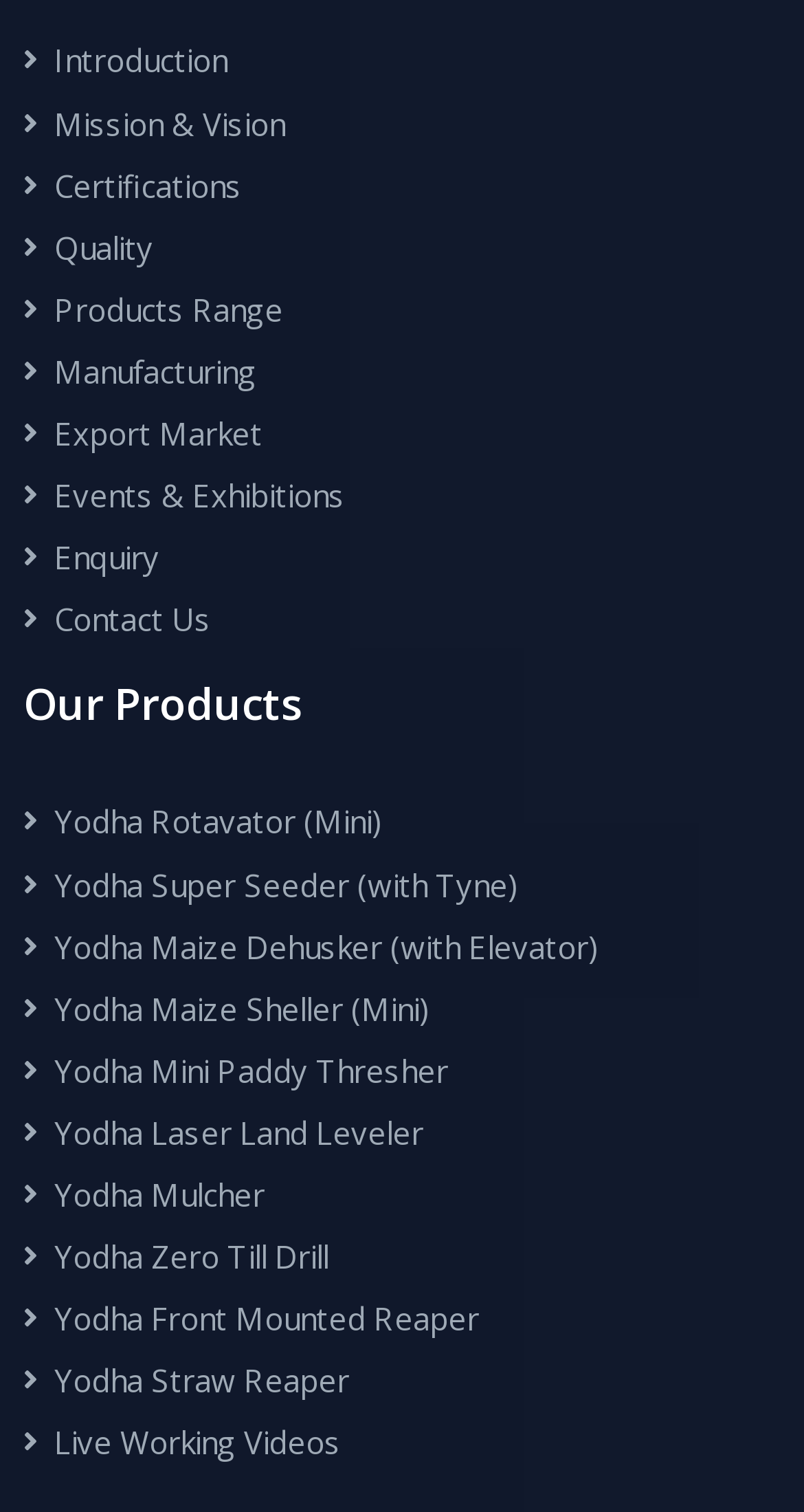How many products are listed on this page?
Using the image as a reference, deliver a detailed and thorough answer to the question.

I counted the number of links under the 'Our Products' heading and found 12 products listed, including 'Yodha Rotavator (Mini)', 'Yodha Super Seeder (with Tyne)', and 'Yodha Laser Land Leveler'.